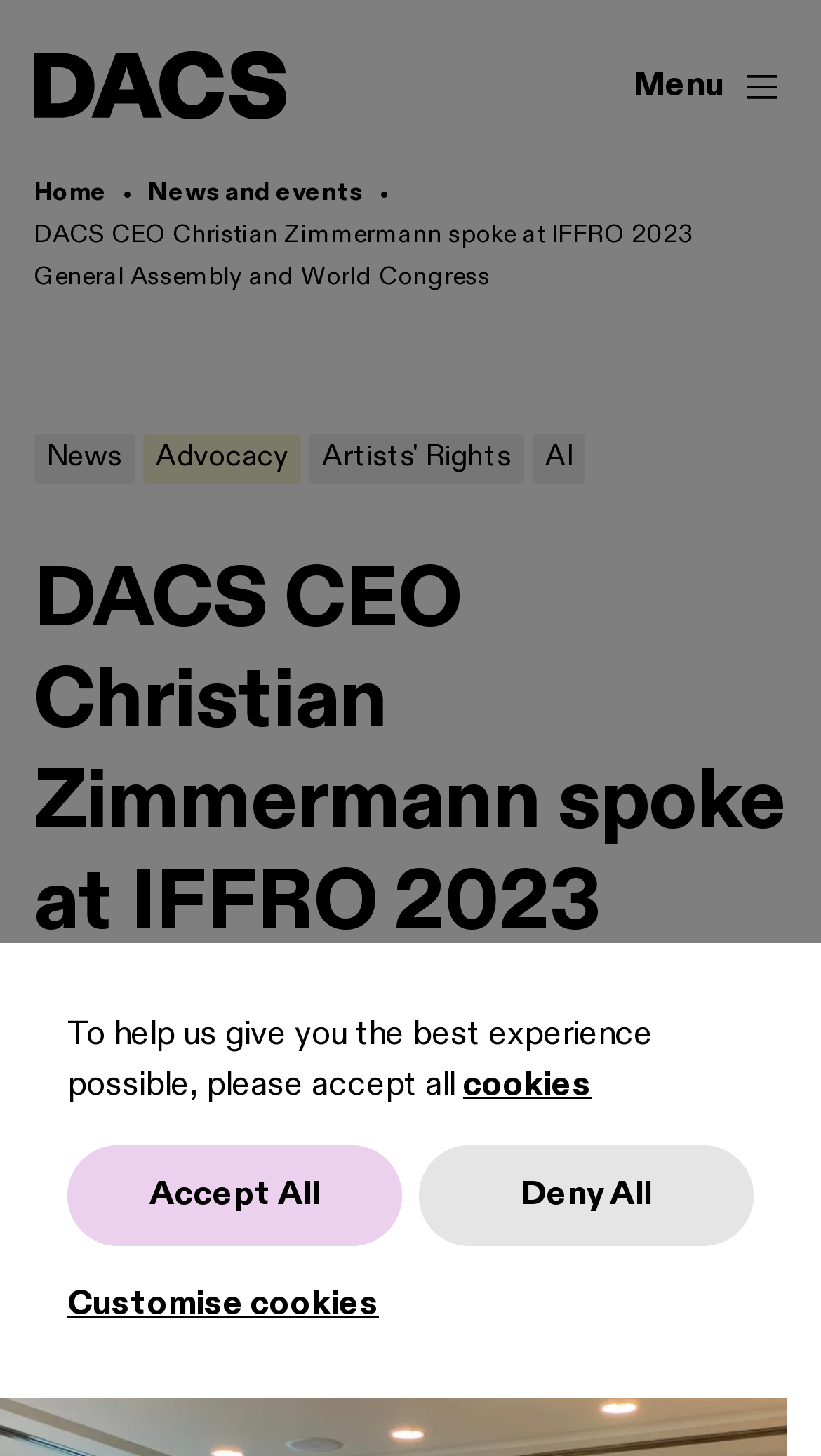Specify the bounding box coordinates of the region I need to click to perform the following instruction: "read about artists' rights". The coordinates must be four float numbers in the range of 0 to 1, i.e., [left, top, right, bottom].

[0.377, 0.298, 0.638, 0.333]